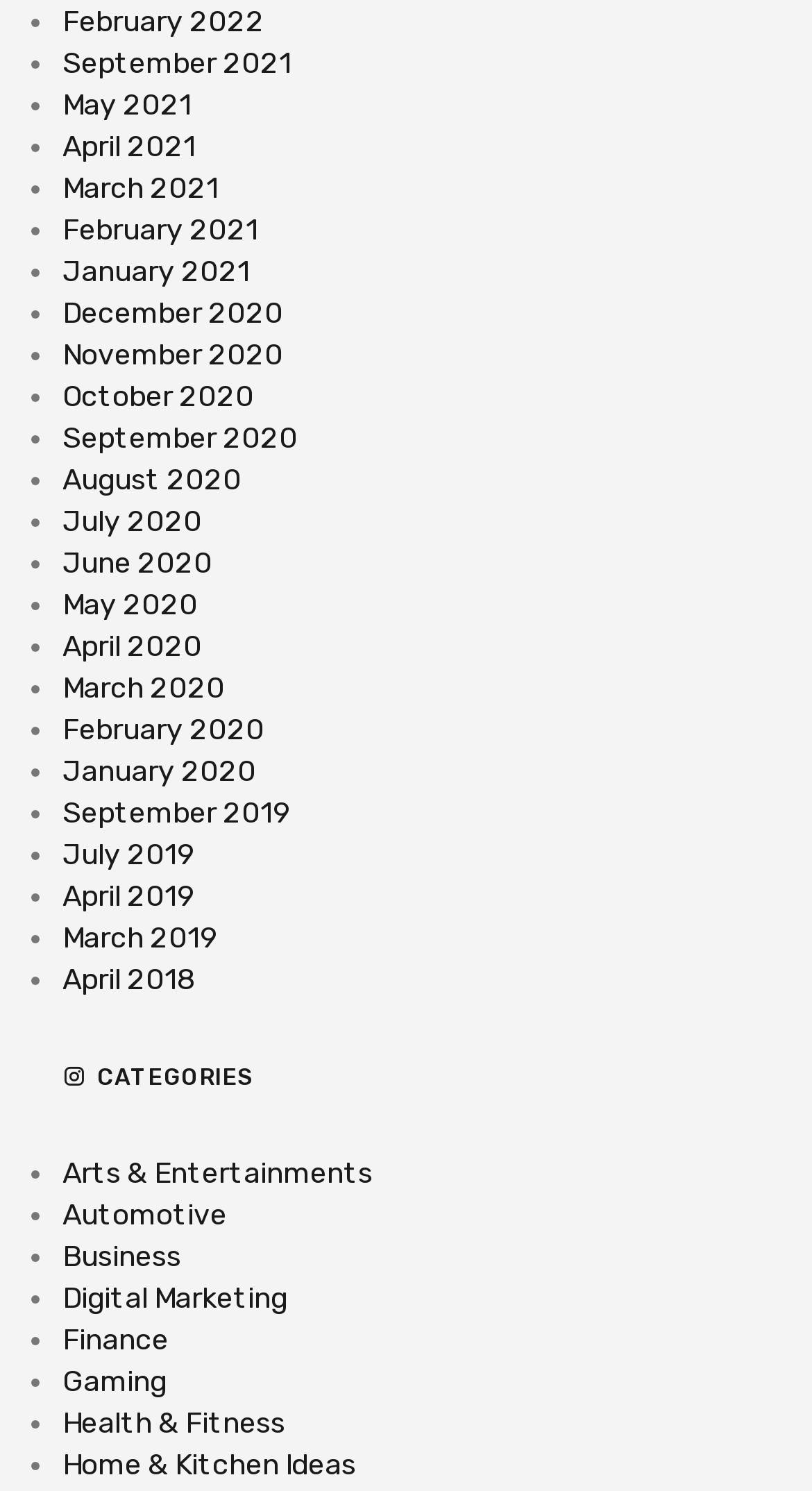What is the most recent month listed?
Can you give a detailed and elaborate answer to the question?

The most recent month listed is February 2022, which is indicated by the link 'February 2022' in the list of months.